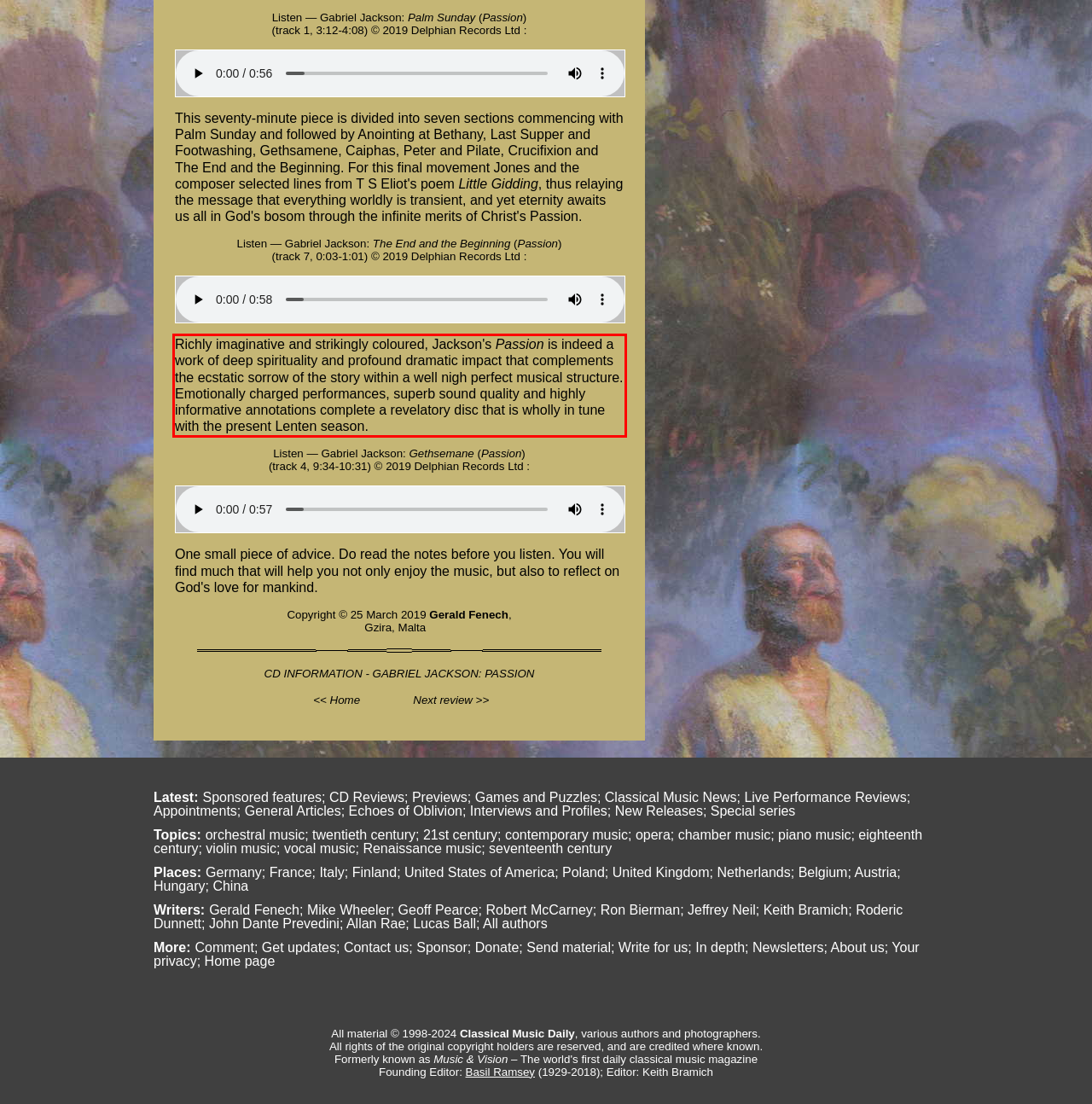Given the screenshot of a webpage, identify the red rectangle bounding box and recognize the text content inside it, generating the extracted text.

Richly imaginative and strikingly coloured, Jackson's Passion is indeed a work of deep spirituality and profound dramatic impact that complements the ecstatic sorrow of the story within a well nigh perfect musical structure. Emotionally charged performances, superb sound quality and highly informative annotations complete a revelatory disc that is wholly in tune with the present Lenten season.